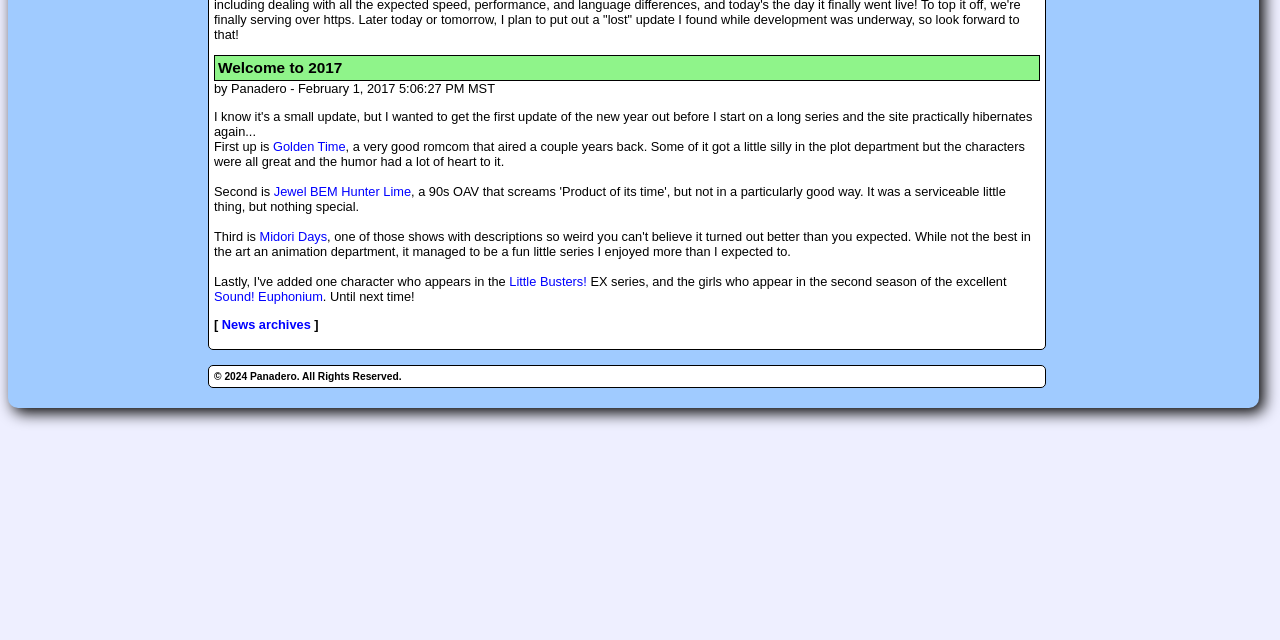Calculate the bounding box coordinates for the UI element based on the following description: "News archives". Ensure the coordinates are four float numbers between 0 and 1, i.e., [left, top, right, bottom].

[0.173, 0.495, 0.243, 0.518]